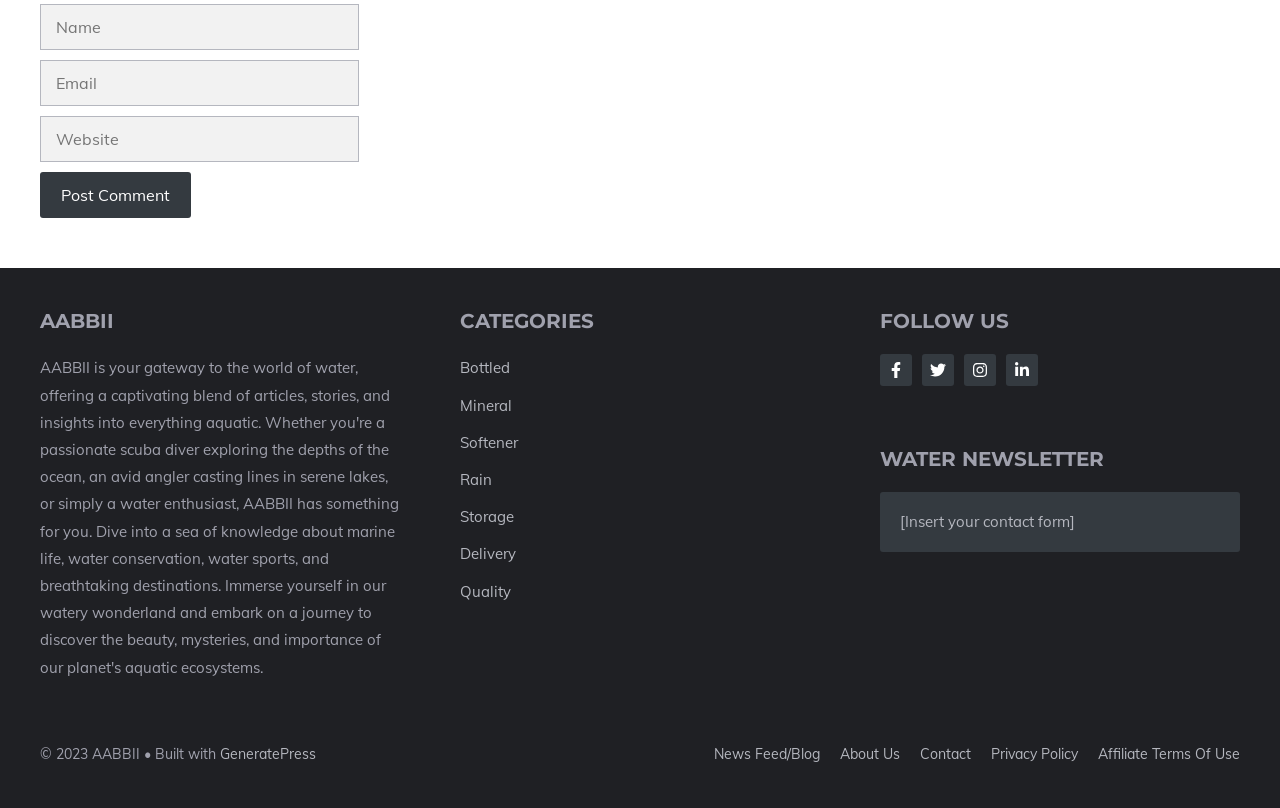Select the bounding box coordinates of the element I need to click to carry out the following instruction: "Enter your name".

[0.031, 0.005, 0.28, 0.062]